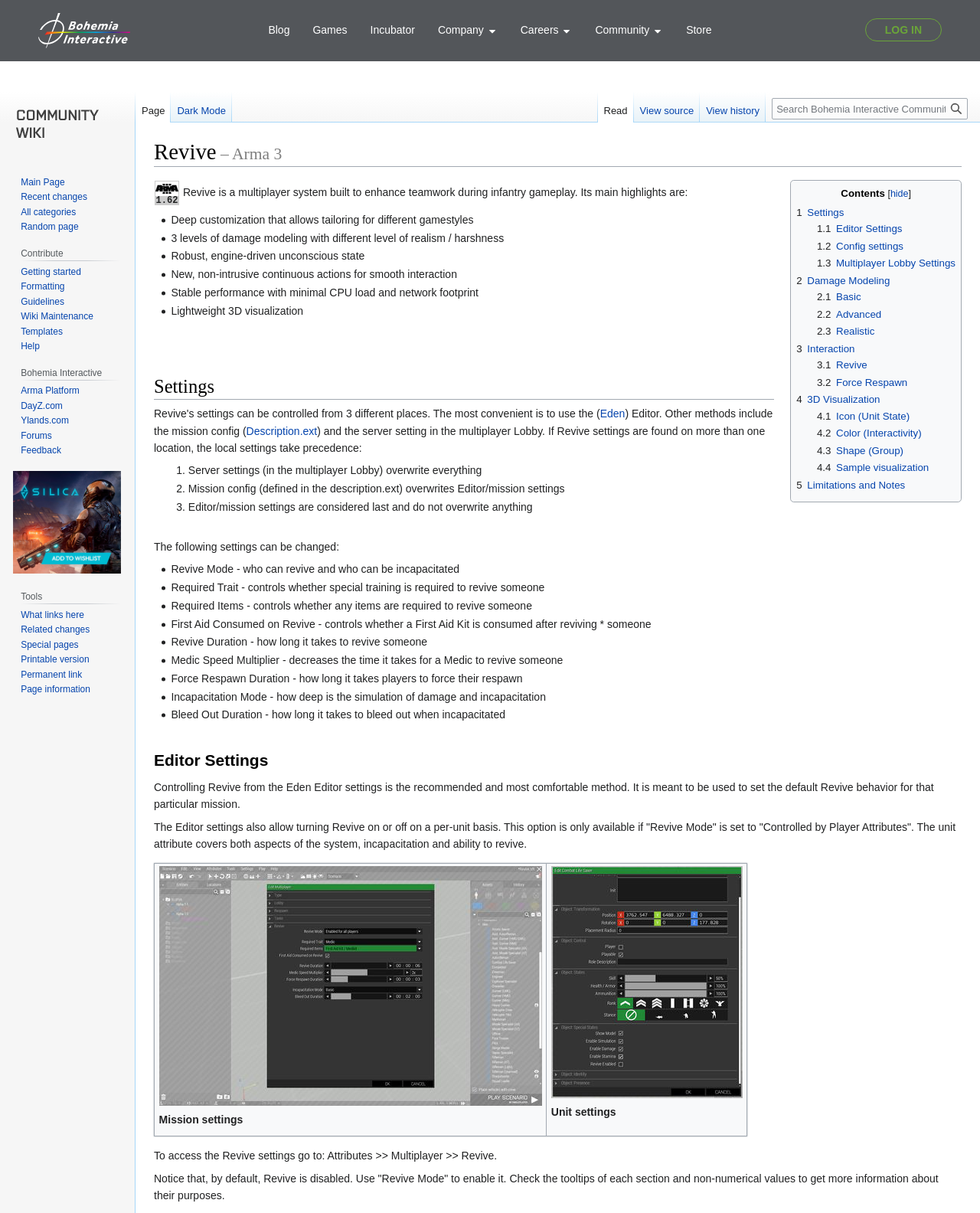Observe the image and answer the following question in detail: How many settings can be changed in Revive?

According to the webpage, there are 9 settings that can be changed in Revive, including Revive Mode, Required Trait, Required Items, and others. This information can be found in the section of the webpage that lists the settings that can be changed.